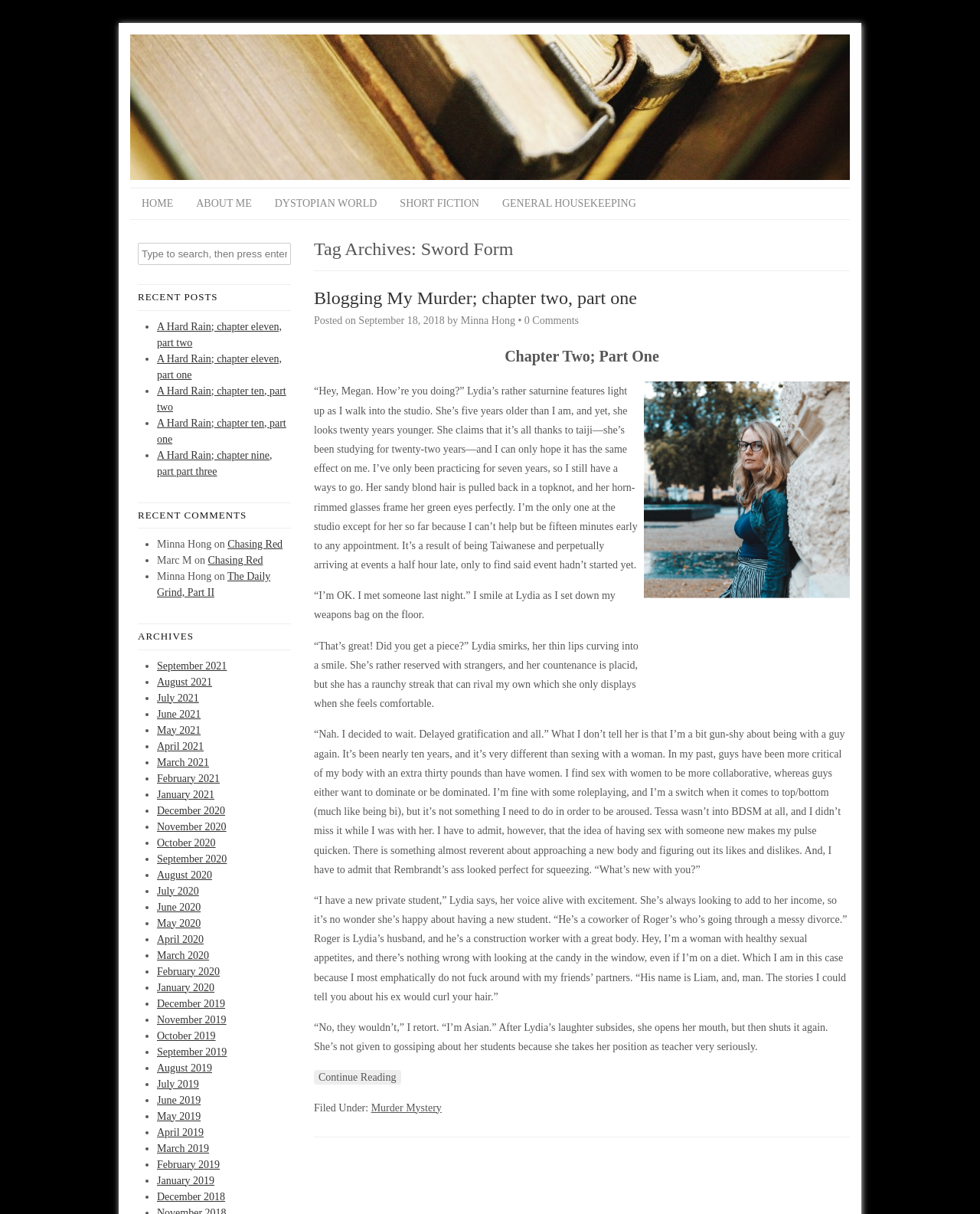What are the archives organized by?
From the screenshot, supply a one-word or short-phrase answer.

Months